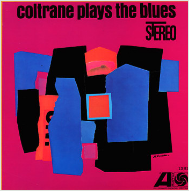Elaborate on all the features and components visible in the image.

The image features the album cover of "Coltrane Plays the Blues," a celebrated work by jazz saxophonist John Coltrane. The cover showcases a striking abstract design characterized by bold shapes and a vibrant color palette that predominantly includes shades of pink, blue, and black. The title, "coltrane plays the blues," is prominently displayed at the top in a bold, graphic typeface, with "STEREO" noted above in a smaller font, suggesting a high-quality audio experience. The album is released under the Atlantic Records label, known for its iconic contributions to jazz and other music genres. This artistic cover not only reflects the innovative spirit of Coltrane’s music but also serves as a visual representation of the dynamic and emotive qualities found in jazz.